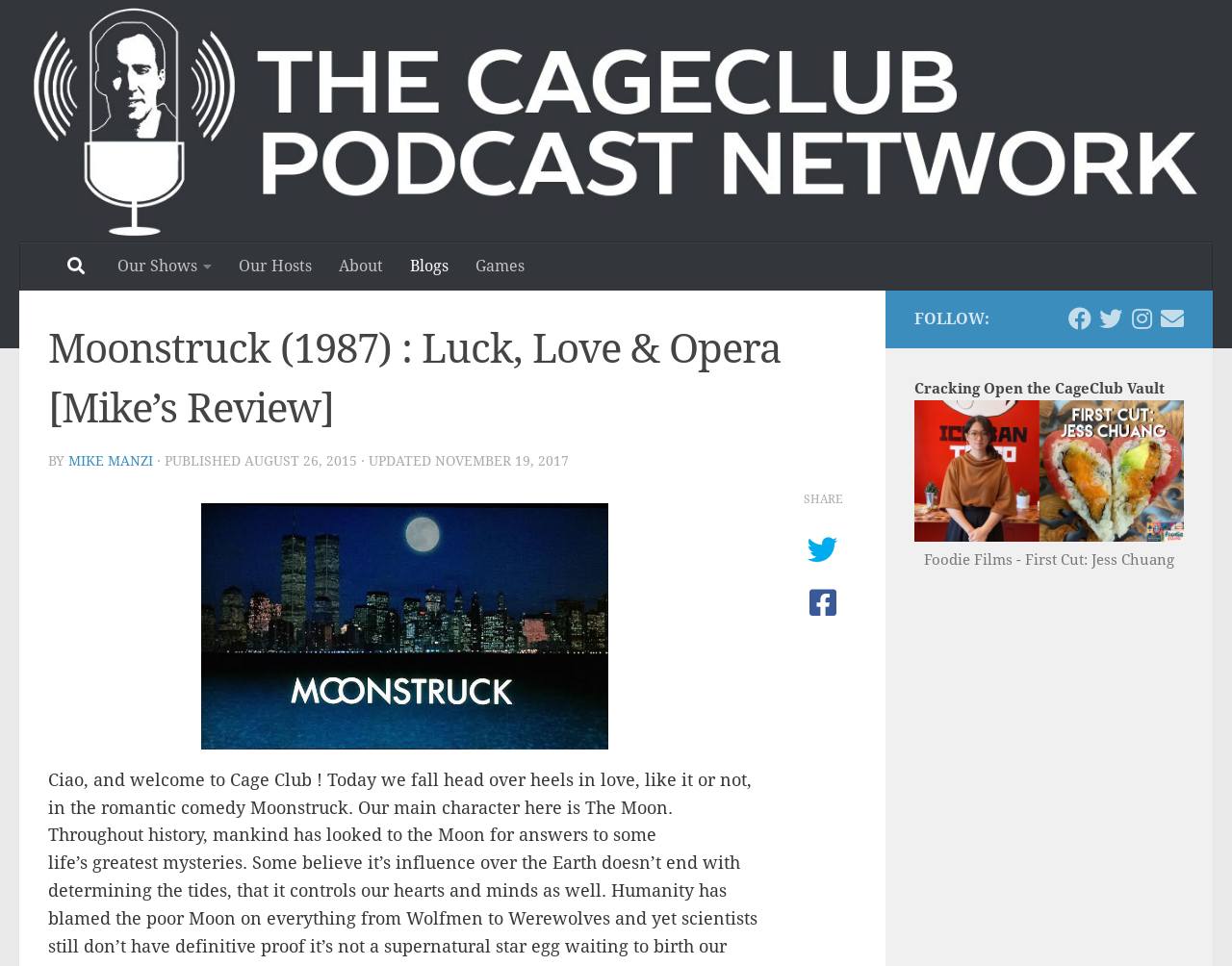Using the provided element description: "Blogs", determine the bounding box coordinates of the corresponding UI element in the screenshot.

[0.322, 0.251, 0.375, 0.3]